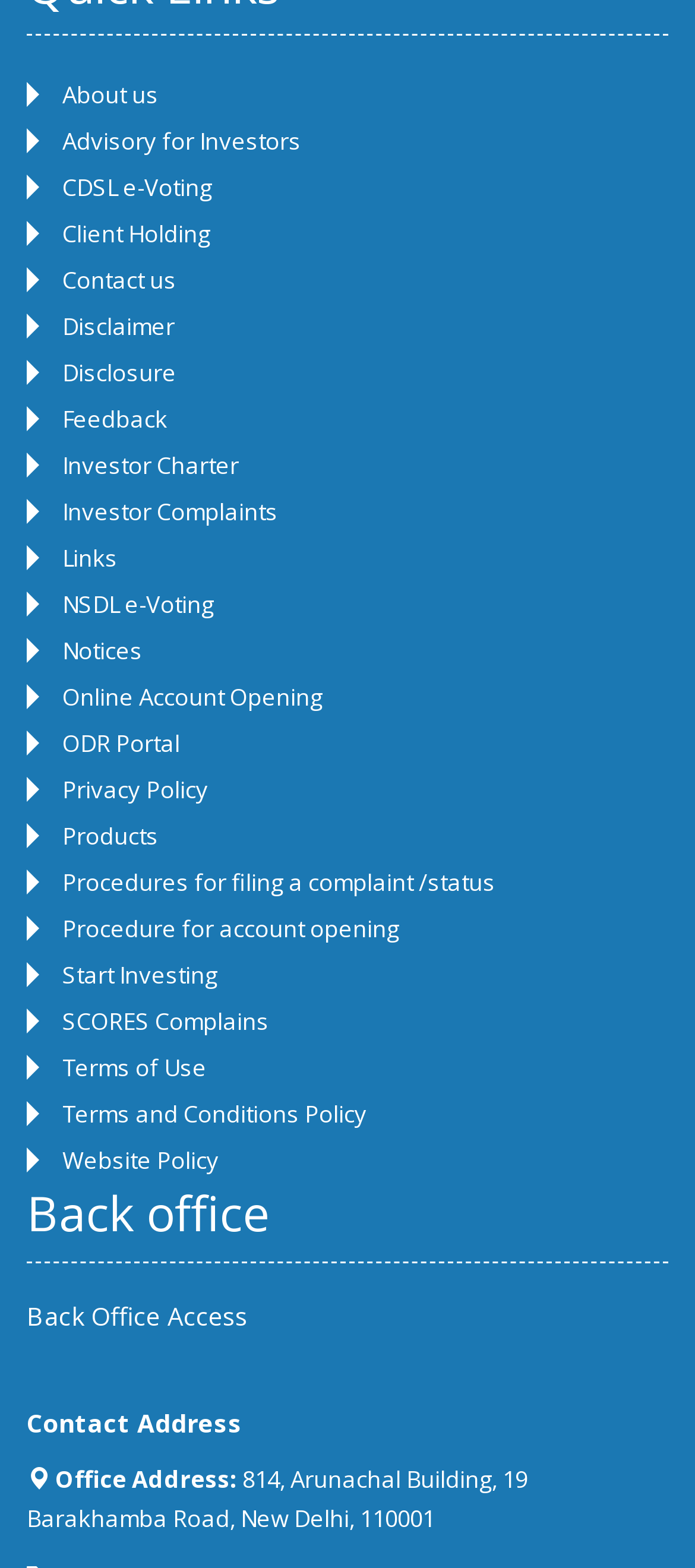Please identify the bounding box coordinates of the element that needs to be clicked to perform the following instruction: "View Contact us".

[0.038, 0.166, 0.962, 0.191]